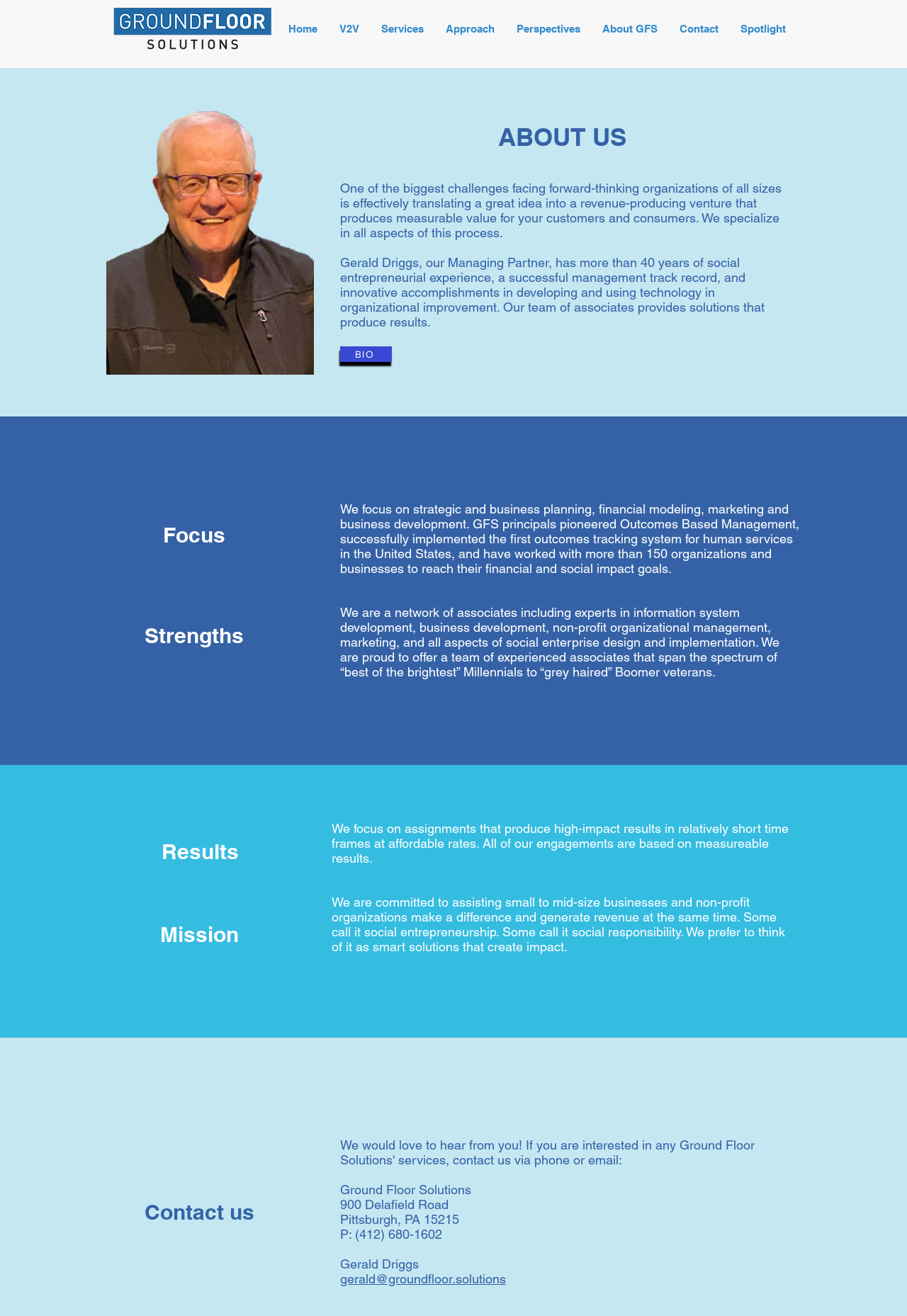What is the focus of Ground Floor Solutions?
Examine the image and provide an in-depth answer to the question.

I found the answer by reading the text under the 'Focus' heading, which mentions that Ground Floor Solutions focuses on strategic and business planning, financial modeling, marketing, and business development.